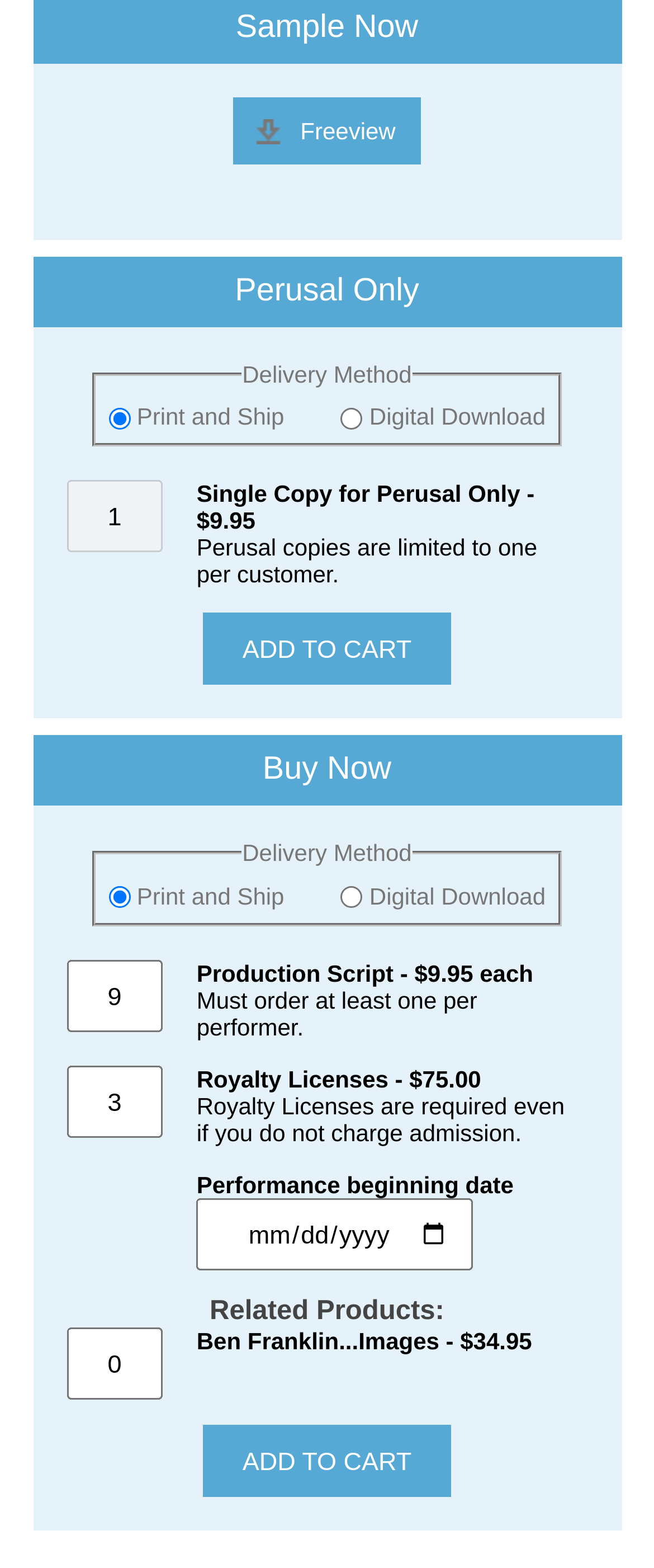Identify the bounding box coordinates of the clickable region necessary to fulfill the following instruction: "Click the 'Add to Cart' button for 'Ben Franklin...Images'". The bounding box coordinates should be four float numbers between 0 and 1, i.e., [left, top, right, bottom].

[0.309, 0.908, 0.691, 0.954]